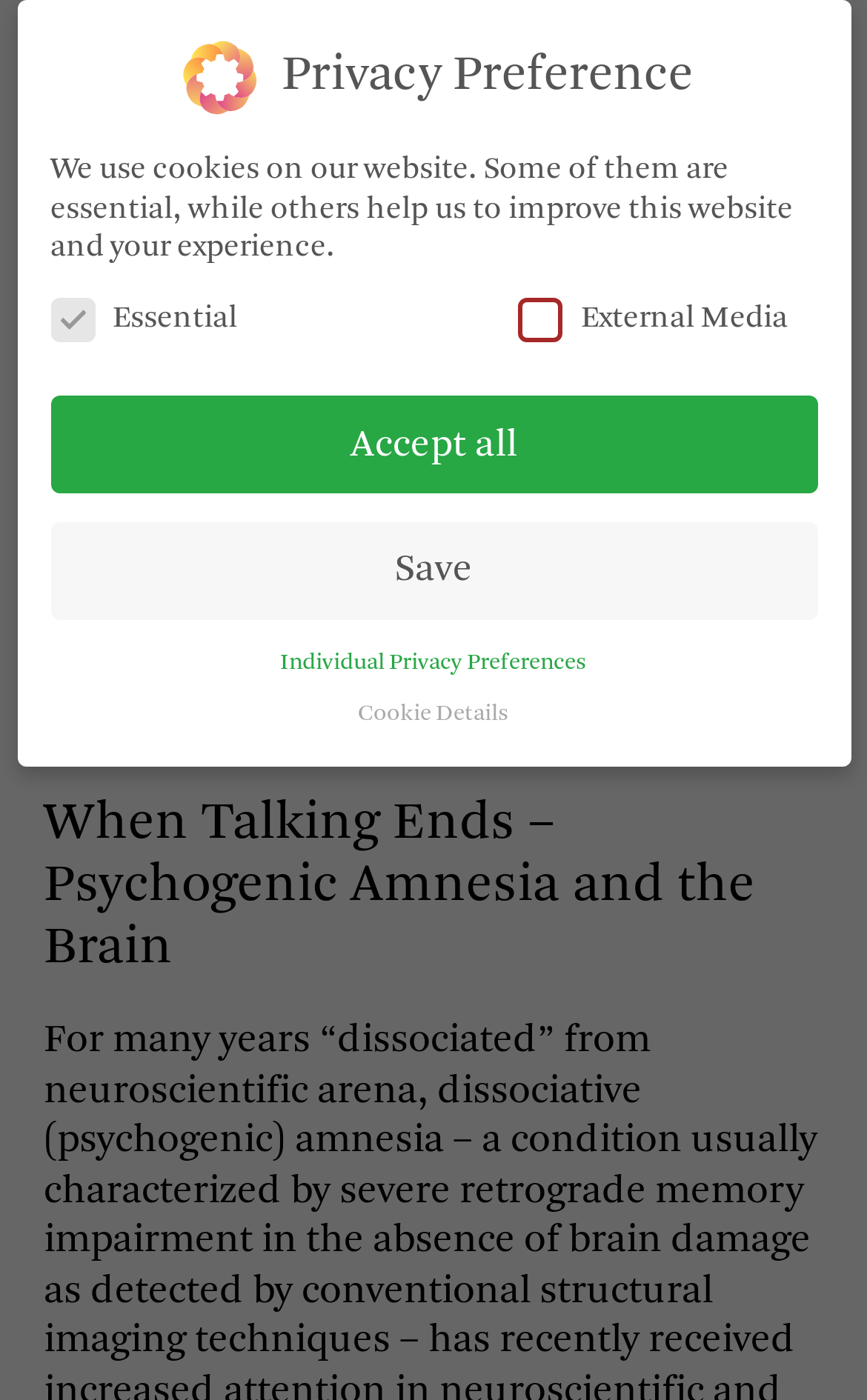Locate the bounding box coordinates of the clickable area needed to fulfill the instruction: "Click the 'Start' button".

[0.331, 0.089, 0.669, 0.119]